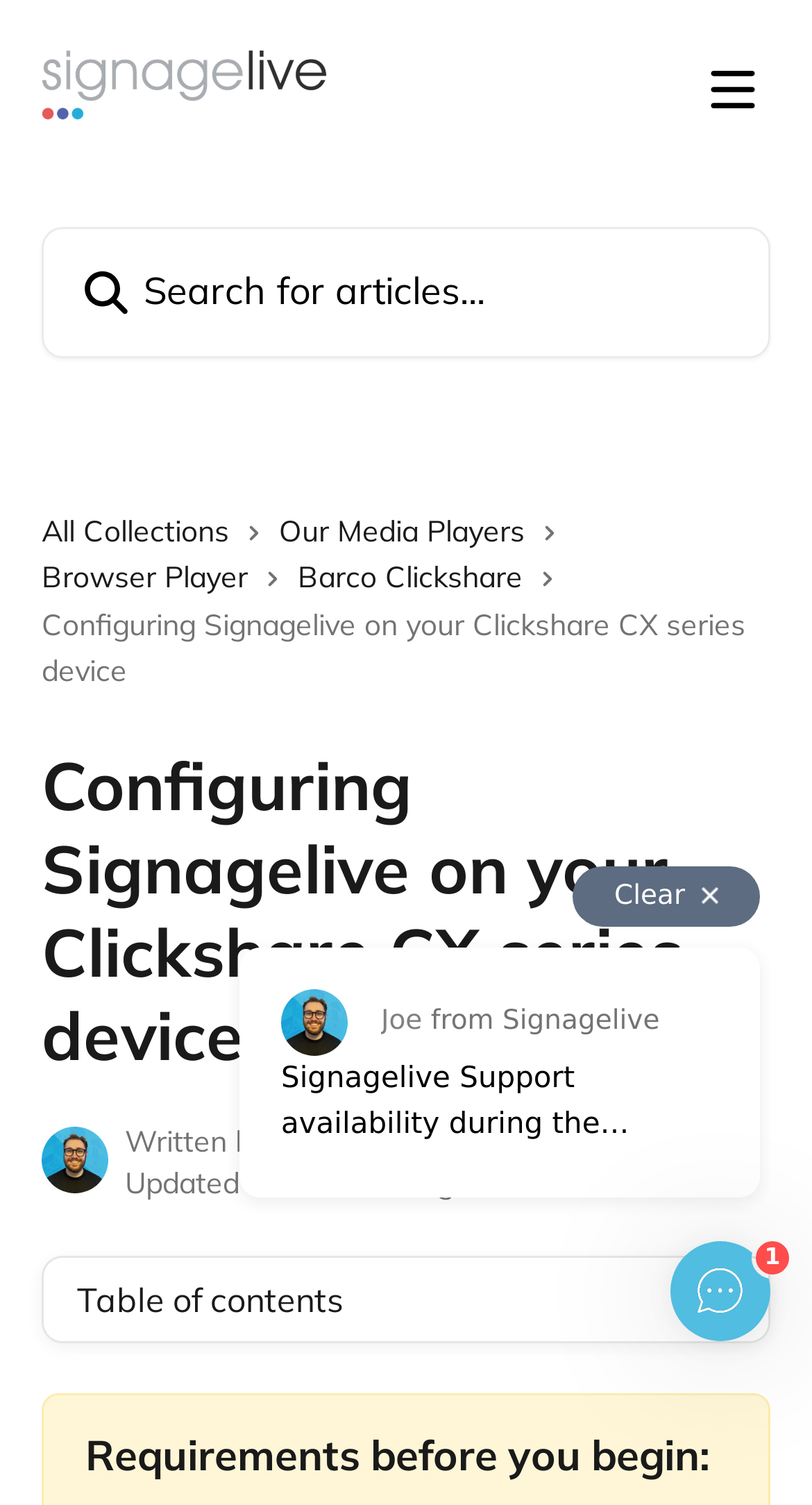Extract the primary header of the webpage and generate its text.

How to configure your ClickShare CX series device via XMS cloud